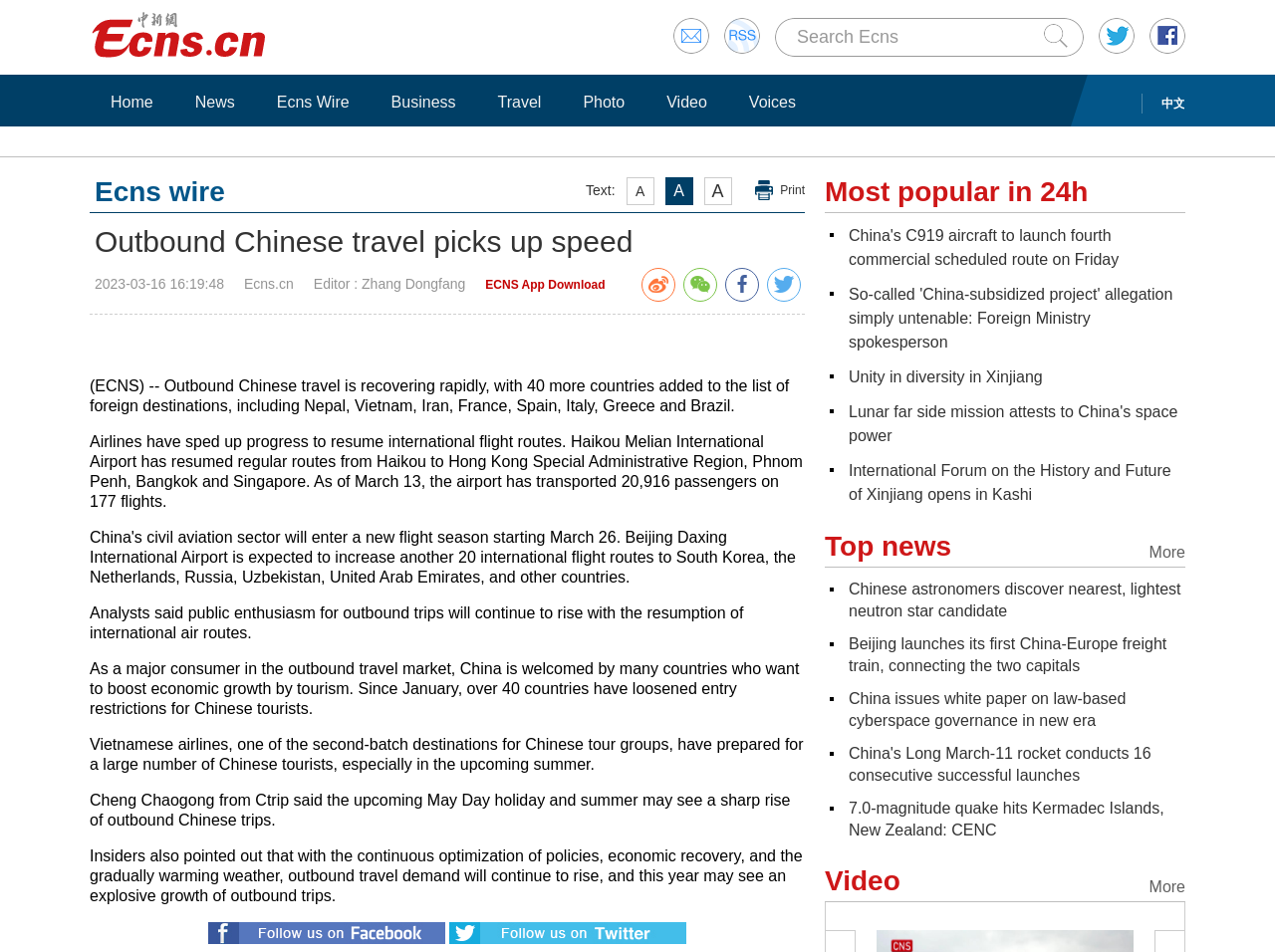Provide a short answer using a single word or phrase for the following question: 
What is the date mentioned in the article?

2023-03-16